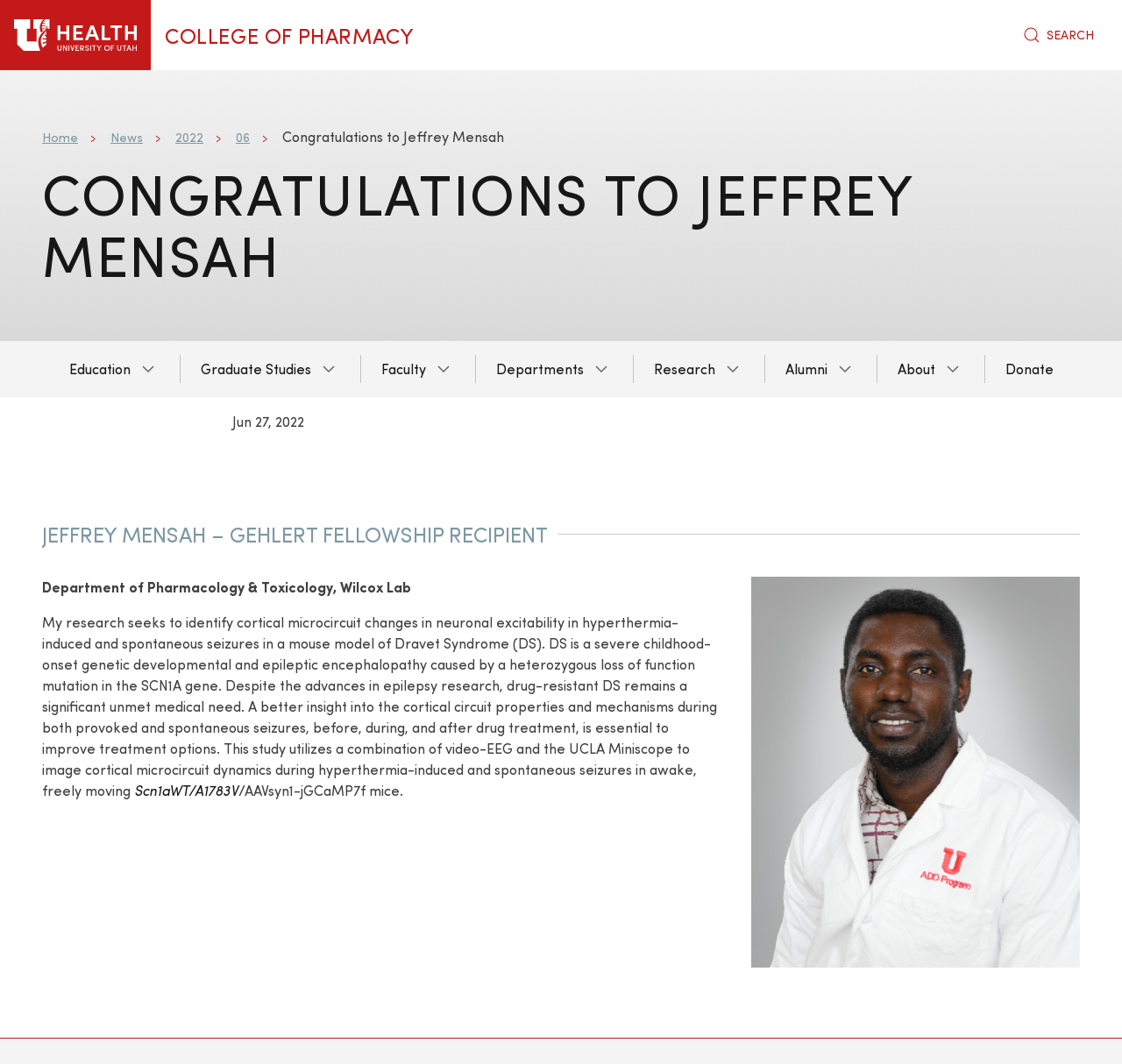Find and provide the bounding box coordinates for the UI element described with: "Graduate Studies".

[0.16, 0.32, 0.321, 0.373]